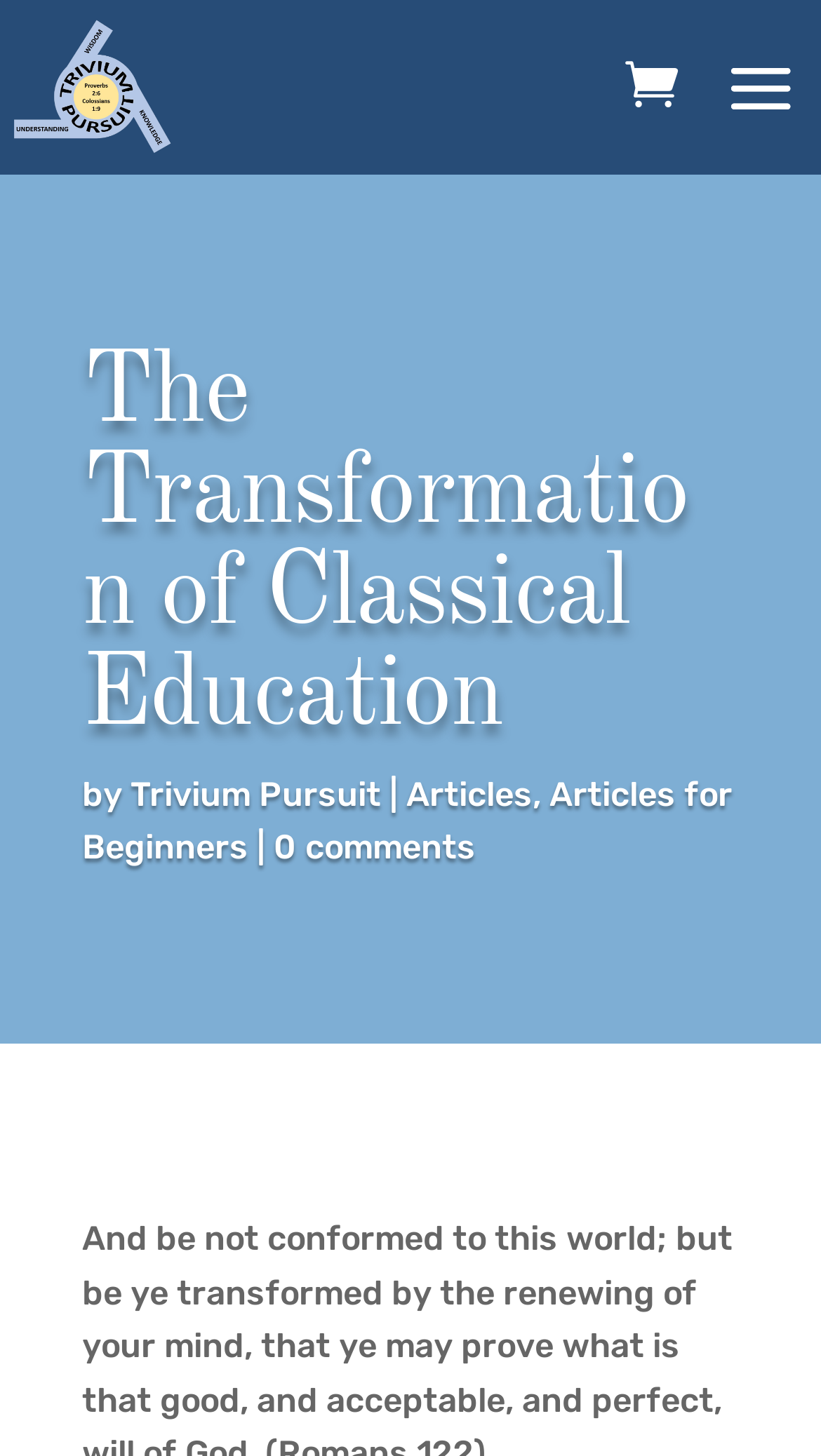Locate the bounding box coordinates of the UI element described by: "Articles for Beginners". The bounding box coordinates should consist of four float numbers between 0 and 1, i.e., [left, top, right, bottom].

[0.1, 0.532, 0.892, 0.596]